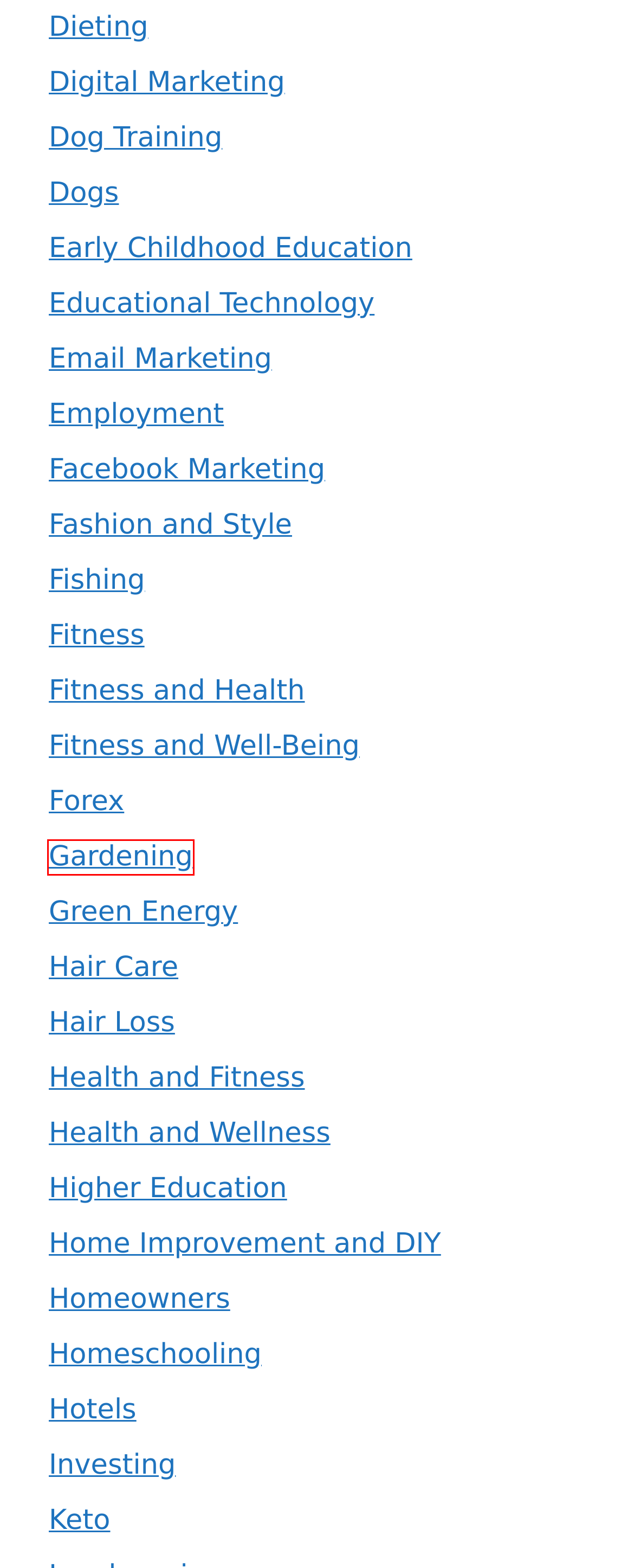You are presented with a screenshot of a webpage with a red bounding box. Select the webpage description that most closely matches the new webpage after clicking the element inside the red bounding box. The options are:
A. Fitness – Catewa
B. Fitness and Health – Catewa
C. Digital Marketing – Catewa
D. Gardening – Catewa
E. Hair Loss – Catewa
F. Early Childhood Education – Catewa
G. Dog Training – Catewa
H. Dieting – Catewa

D